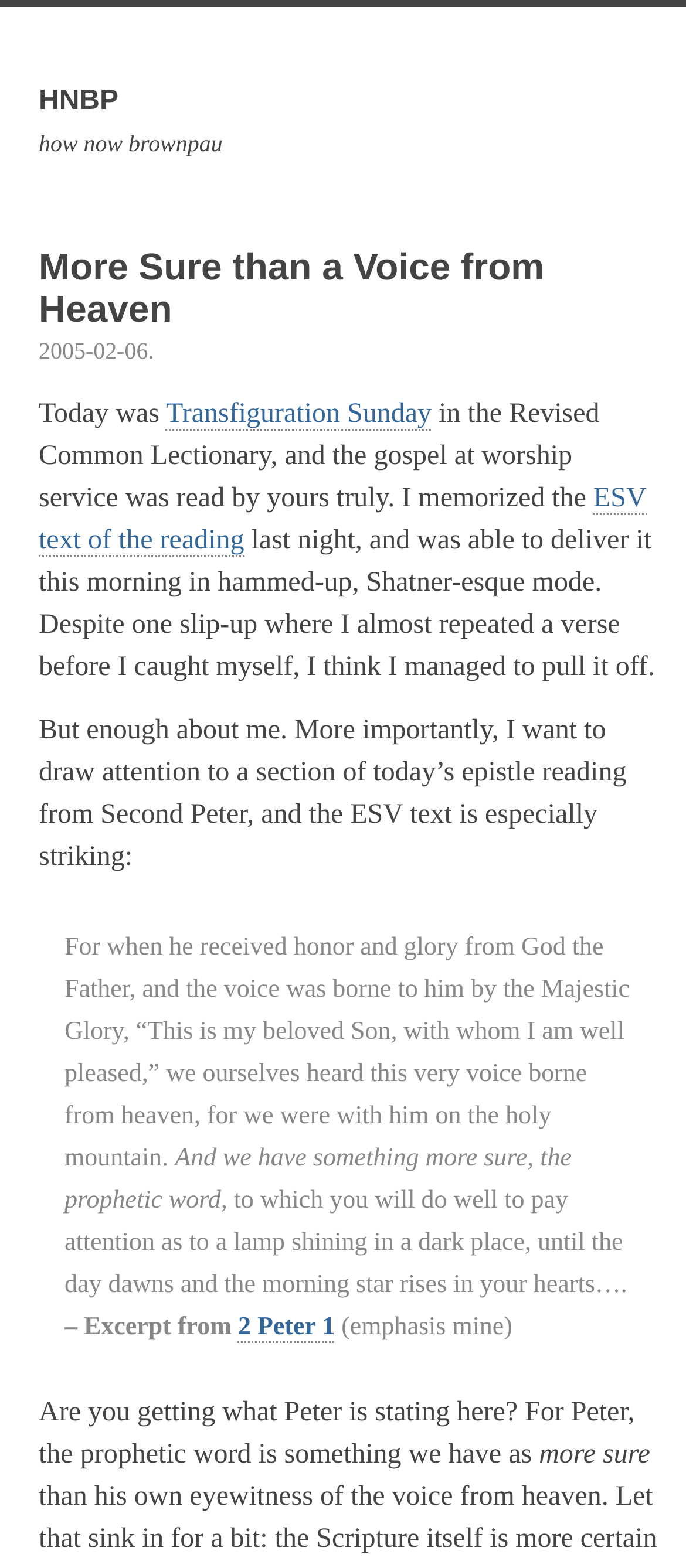Give a one-word or phrase response to the following question: What is the mode in which the author delivered the gospel reading?

Shatner-esque mode